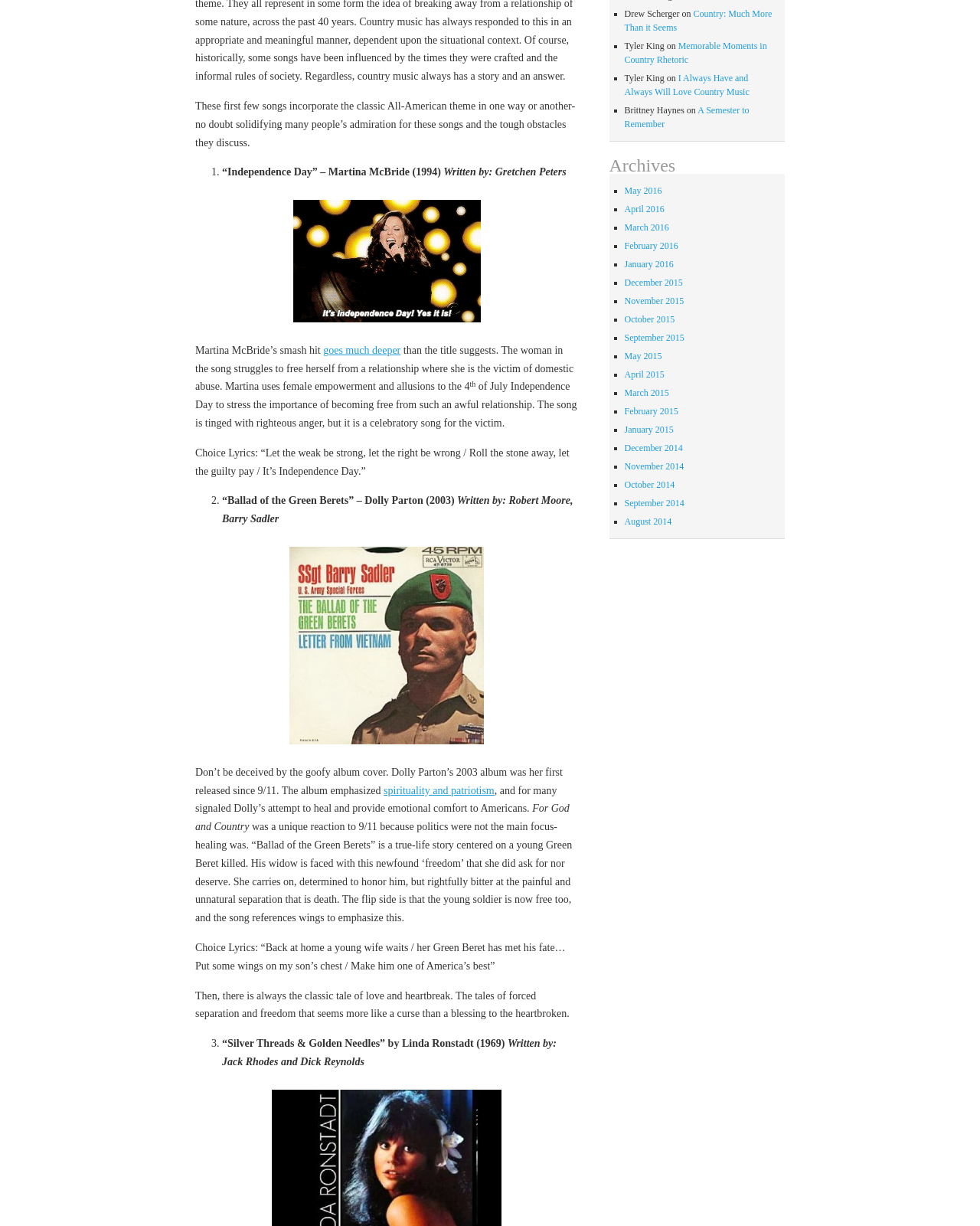Identify the bounding box for the UI element described as: "goes much deeper". The coordinates should be four float numbers between 0 and 1, i.e., [left, top, right, bottom].

[0.33, 0.281, 0.409, 0.29]